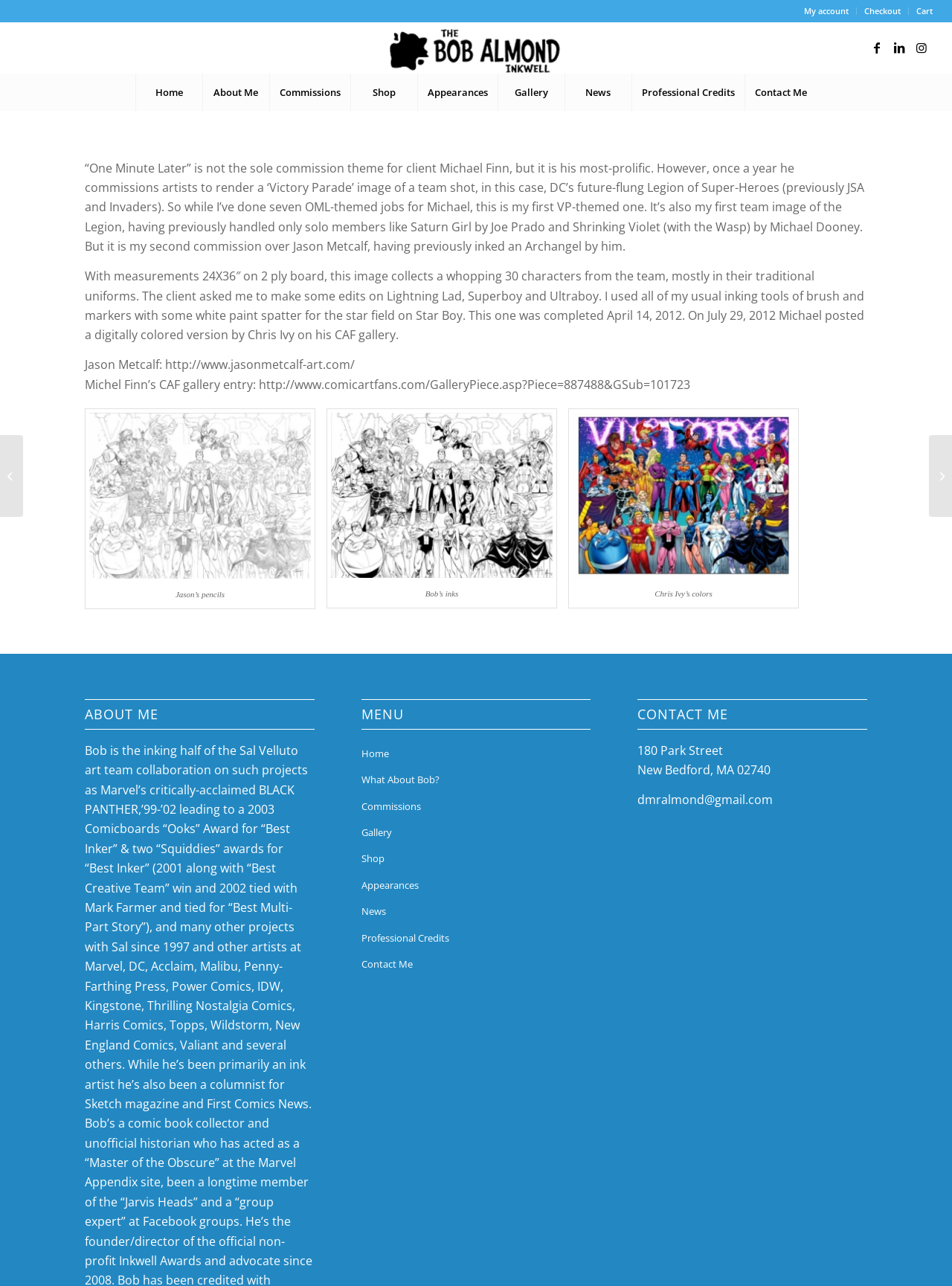Please provide a comprehensive answer to the question below using the information from the image: What is the size of the 'Victory Parade' image?

I found the answer by reading the text on the webpage. The text mentions that the 'Victory Parade' image was created on a 2-ply board with measurements of 24X36 inches.